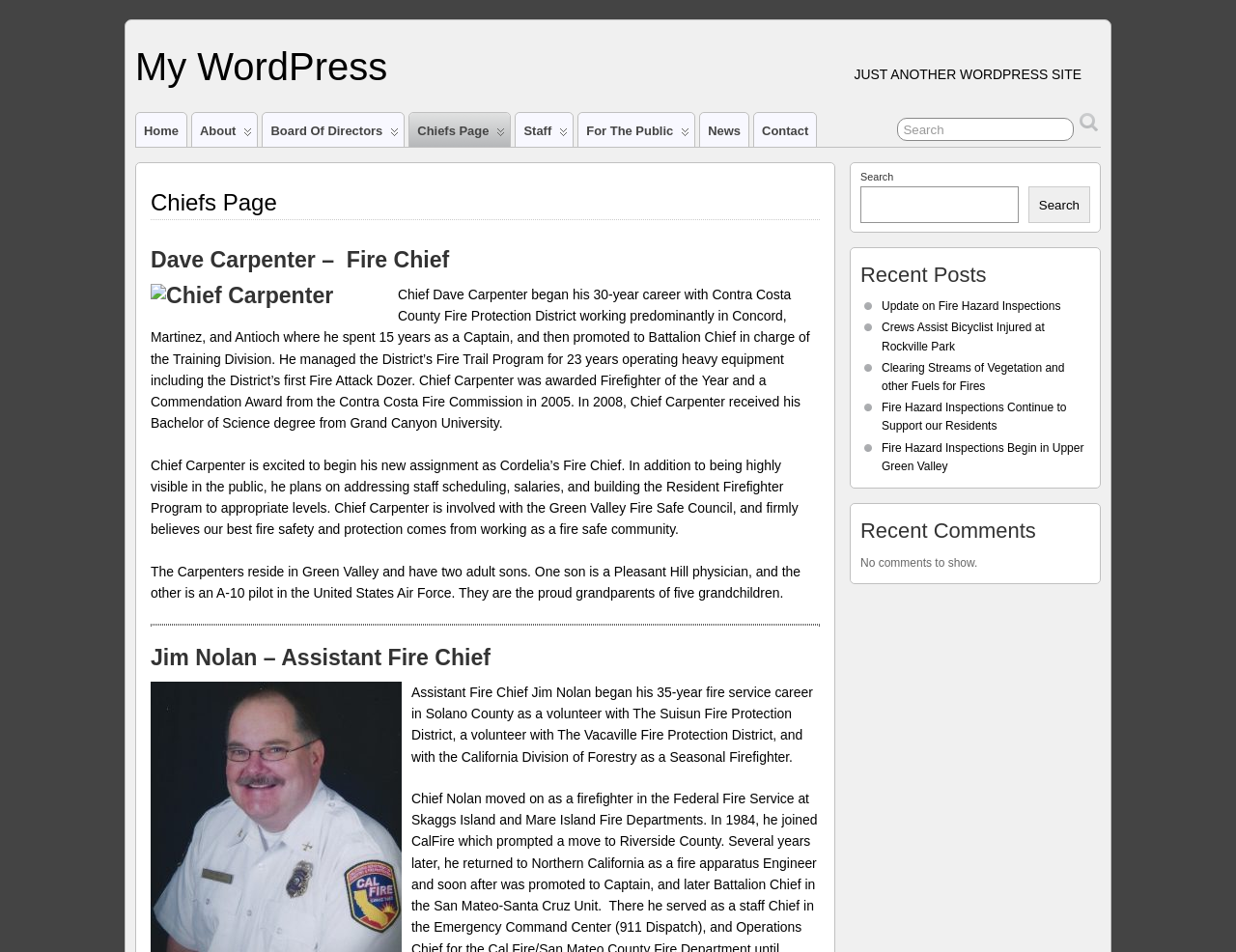Provide a comprehensive caption for the webpage.

The webpage is titled "Chiefs Page – My WordPress" and has a heading "My WordPress" at the top left corner. Below the heading, there is a tagline "JUST ANOTHER WORDPRESS SITE" in a larger font size. 

On the top right corner, there is a search bar with a placeholder text "Search" and a search button next to it. 

The main content of the webpage is divided into sections. The first section has a heading "Chiefs Page" and features a profile of Fire Chief Dave Carpenter. There is an image of Chief Carpenter on the left side, and a brief biography of him on the right side, which includes his 30-year career with Contra Costa County Fire Protection District, his awards, and his plans as the new Fire Chief of Cordelia. 

Below Chief Carpenter's profile, there is a separator line, followed by a profile of Assistant Fire Chief Jim Nolan, which includes his 35-year fire service career and his experience with various fire protection districts.

On the right side of the webpage, there are three sections. The top section has a heading "Recent Posts" and lists five news articles with links, including "Update on Fire Hazard Inspections", "Crews Assist Bicyclist Injured at Rockville Park", and others. 

The middle section has a heading "Search" and allows users to search the website. 

The bottom section has a heading "Recent Comments" but indicates that there are no comments to show. 

At the top of the webpage, there is a navigation menu with links to "Home", "About", "Board Of Directors", "Chiefs Page", "Staff", "For The Public", "News", and "Contact".